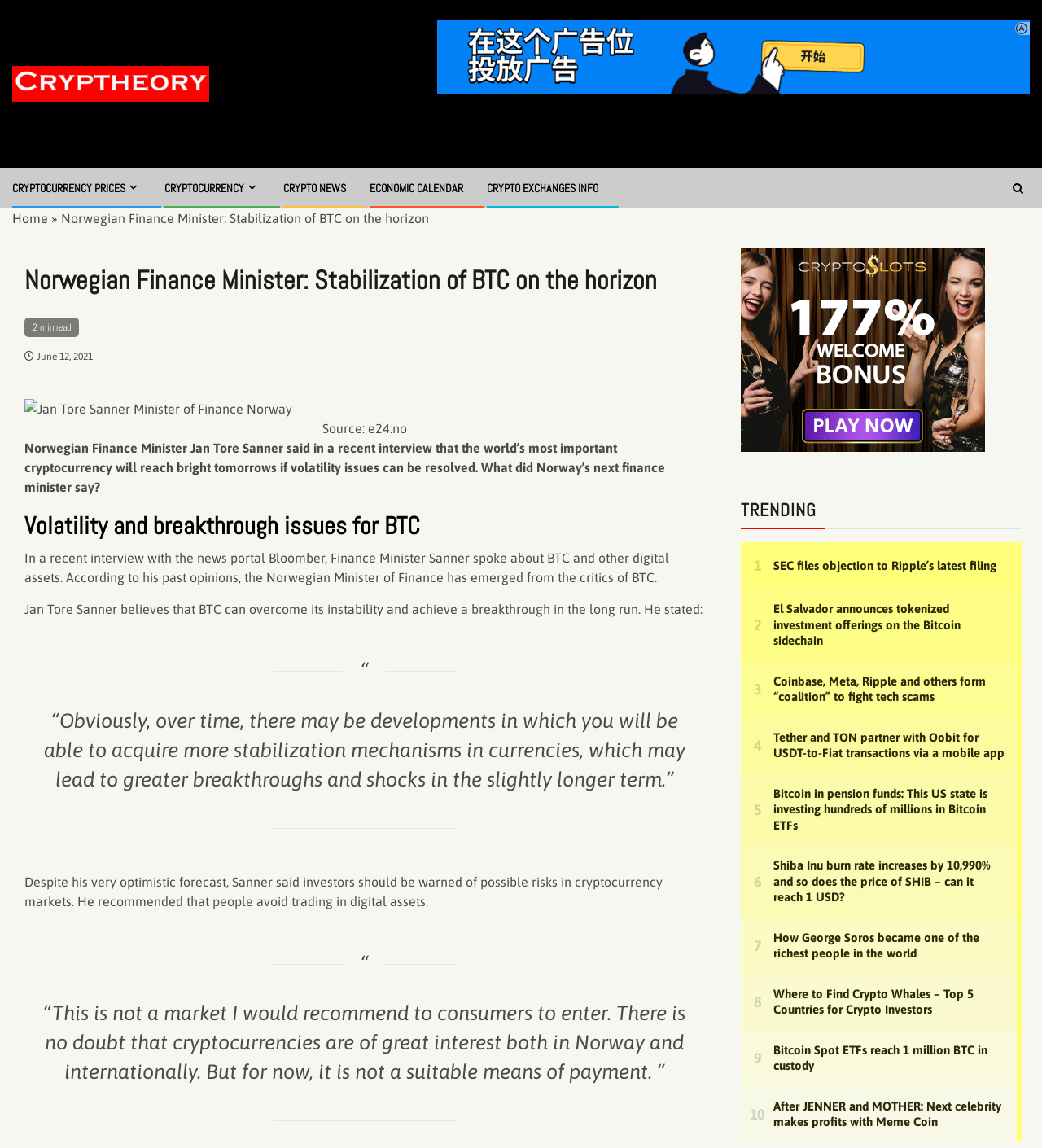What is the source of the image of Jan Tore Sanner?
Using the image, give a concise answer in the form of a single word or short phrase.

e24.no